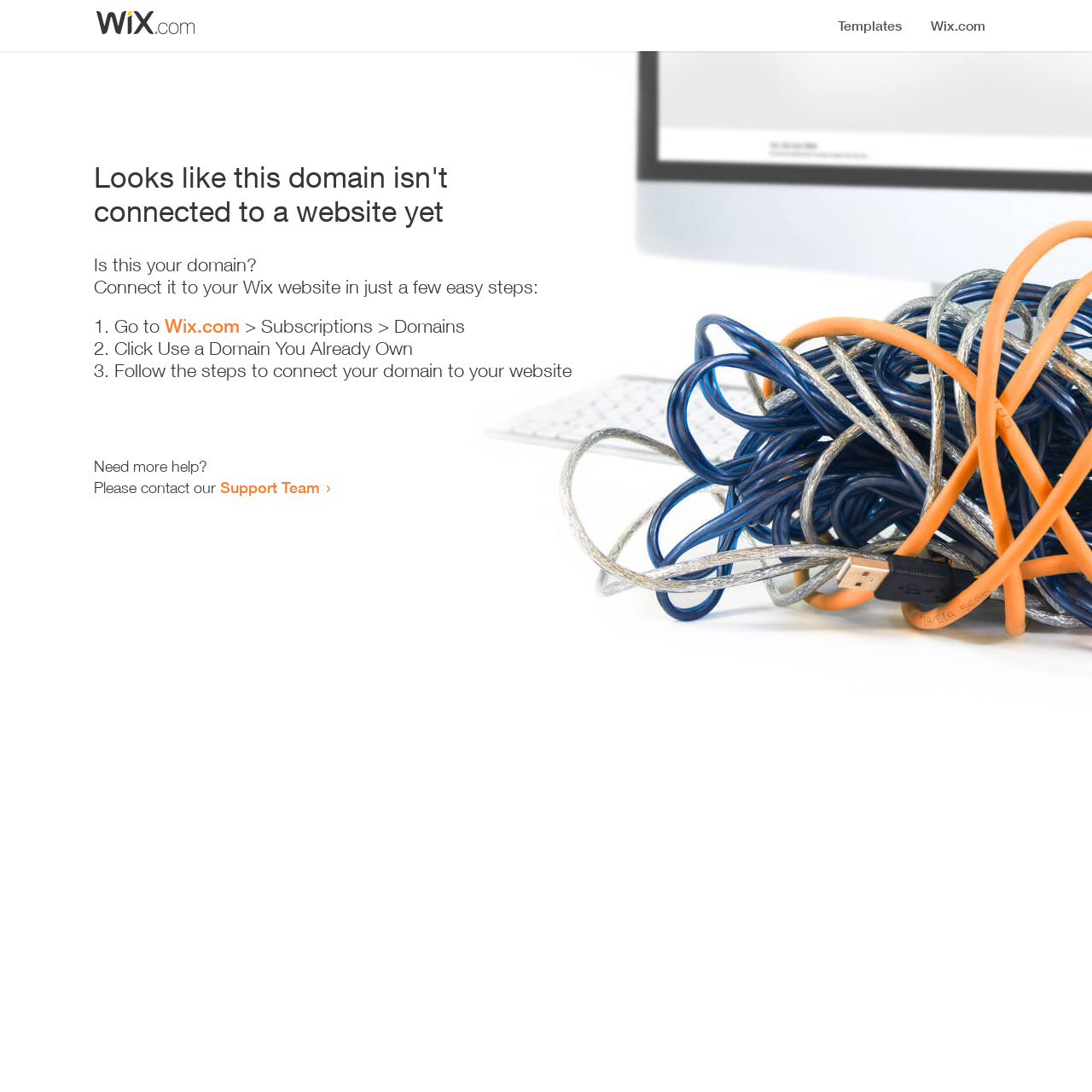From the screenshot, find the bounding box of the UI element matching this description: "Support Team". Supply the bounding box coordinates in the form [left, top, right, bottom], each a float between 0 and 1.

[0.202, 0.438, 0.293, 0.455]